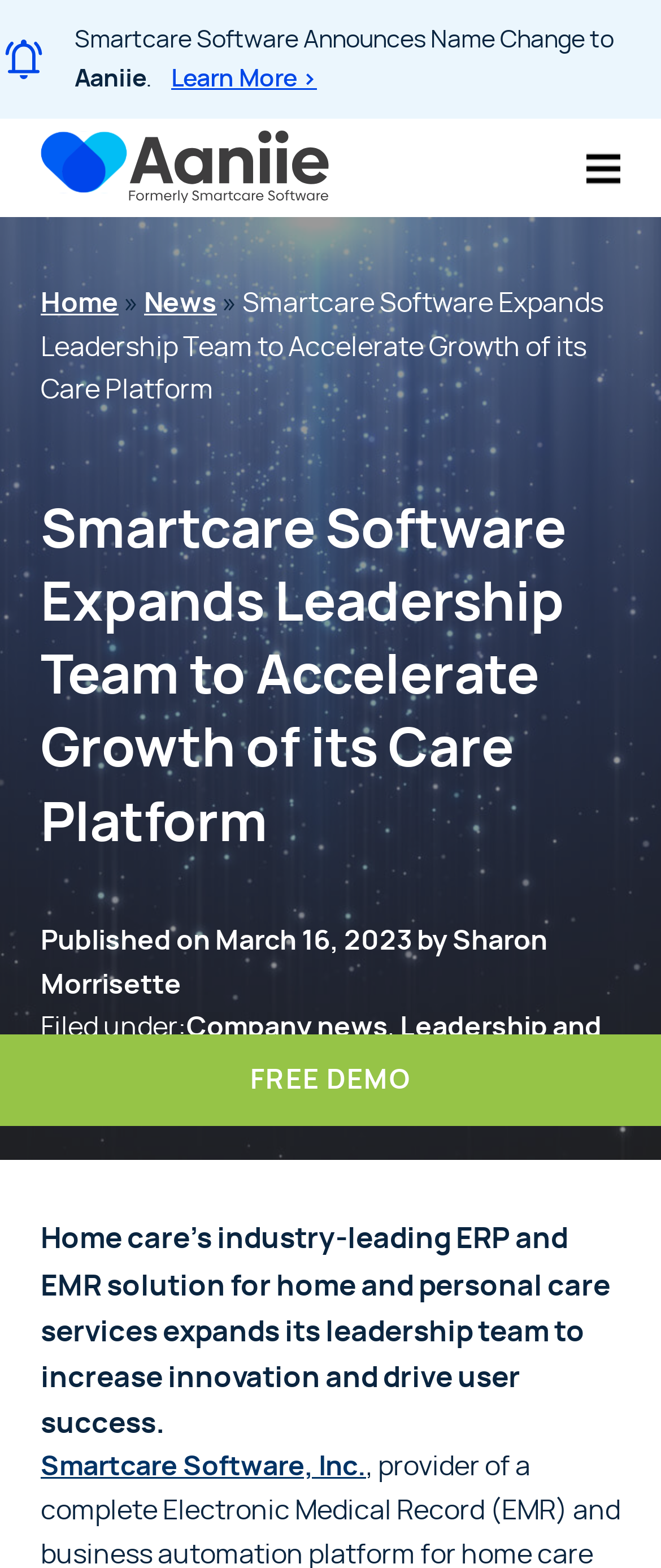Give a one-word or short-phrase answer to the following question: 
What is the topic of the news article?

Leadership team expansion